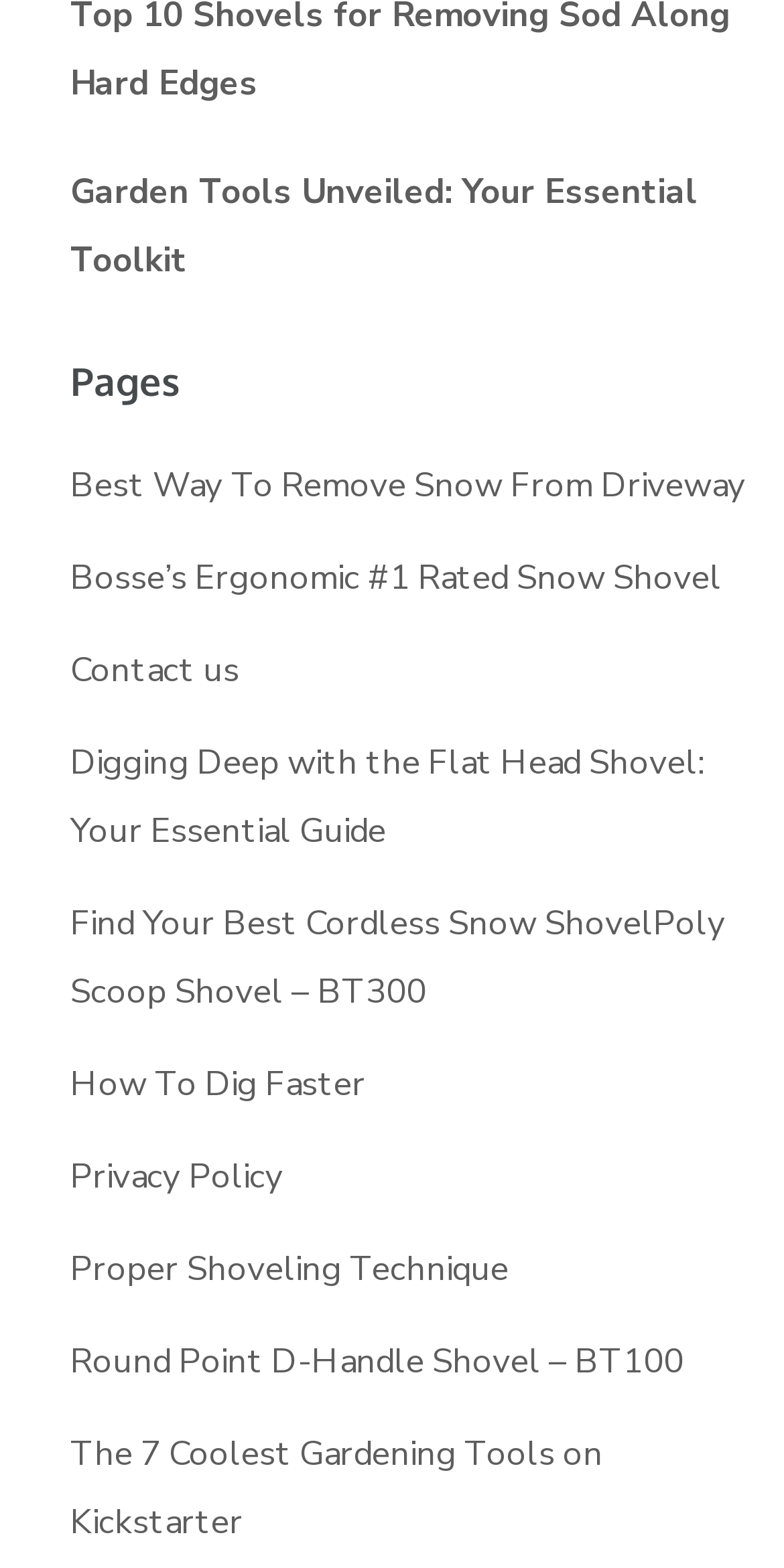Please answer the following question using a single word or phrase: What is the purpose of the webpage?

Providing information on garden tools